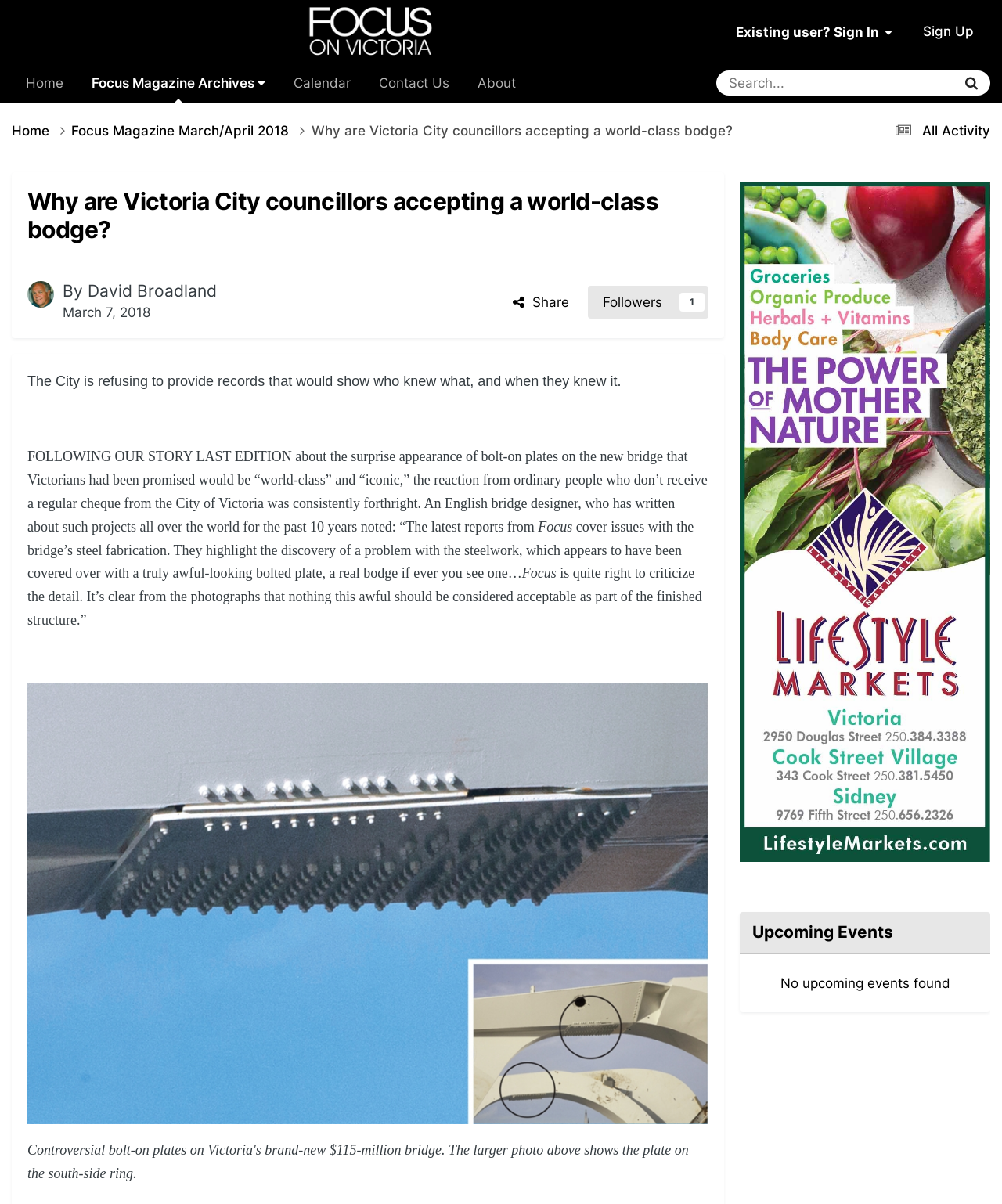Kindly determine the bounding box coordinates for the clickable area to achieve the given instruction: "Check upcoming events".

[0.738, 0.758, 0.988, 0.792]